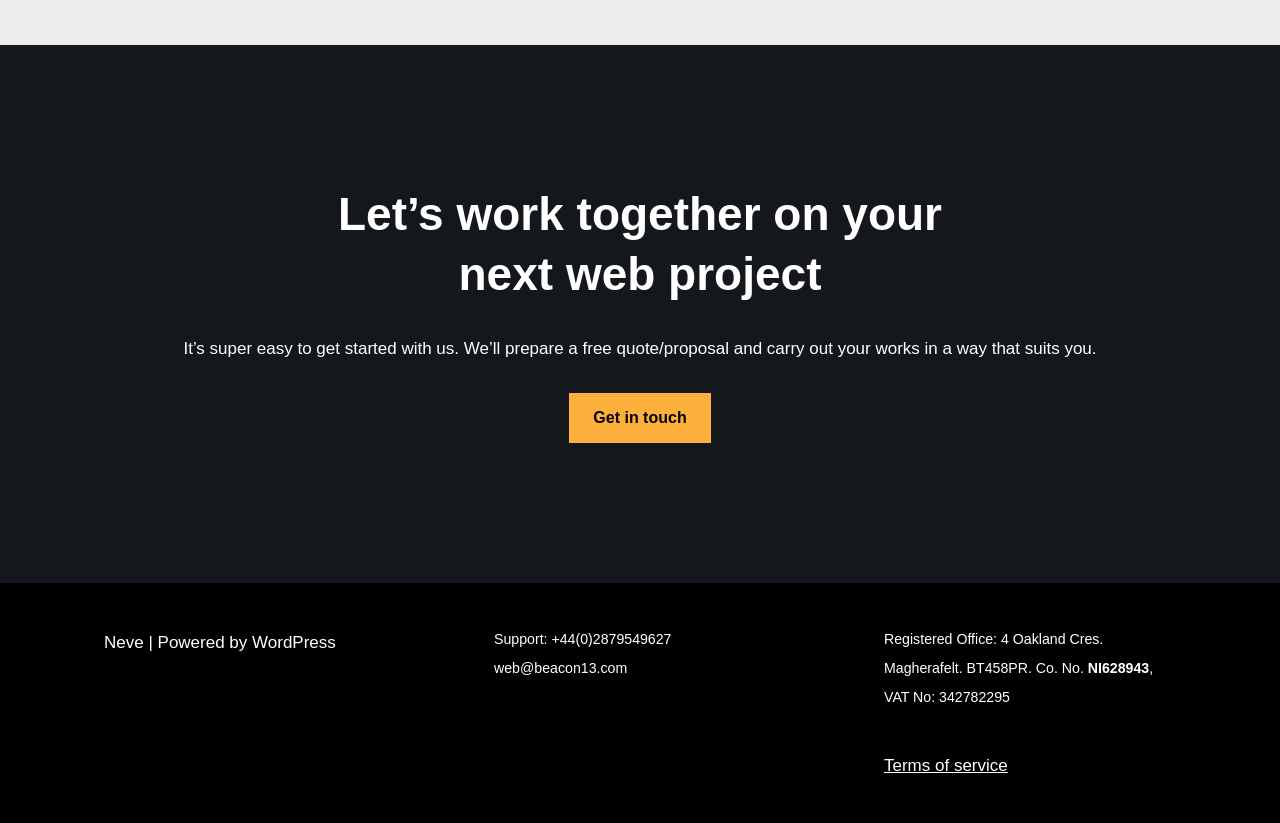Answer in one word or a short phrase: 
What is the company's name?

Neve